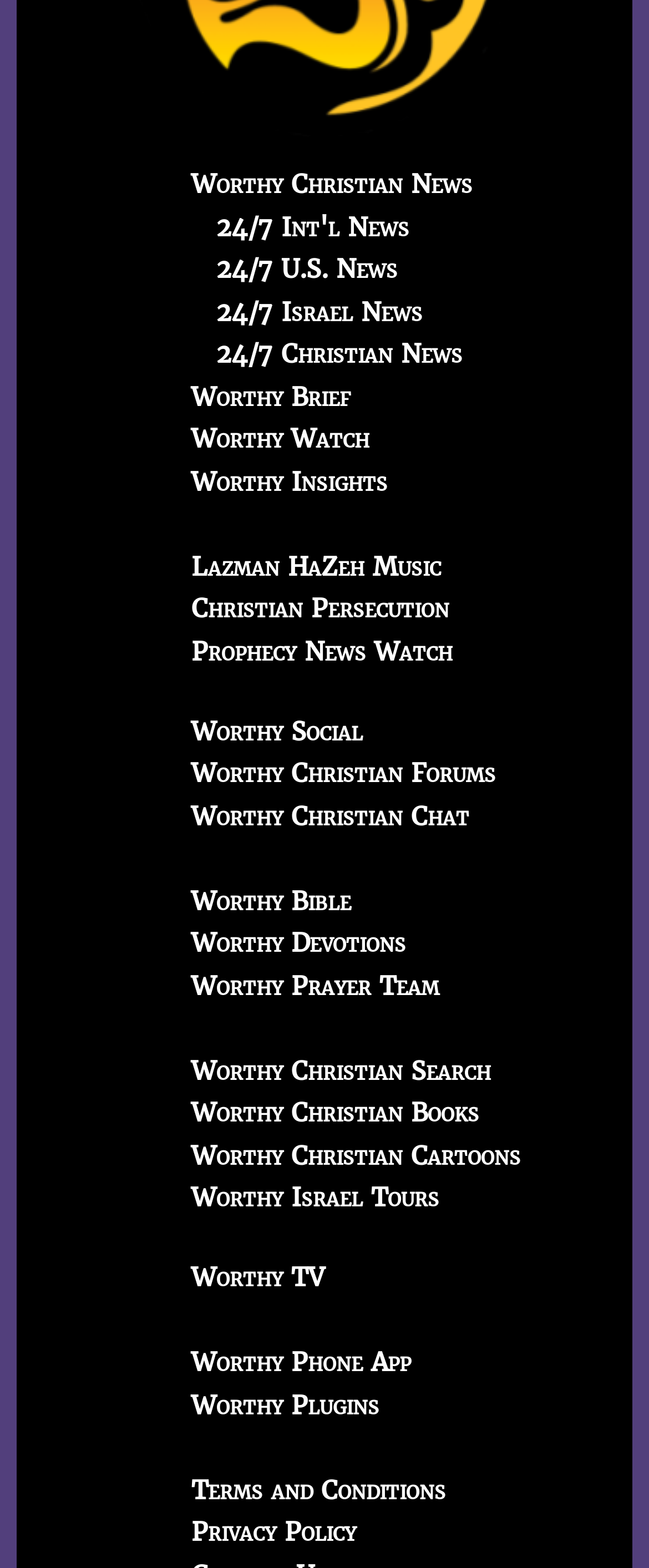Determine the bounding box coordinates of the clickable region to carry out the instruction: "Check Christian Persecution".

[0.295, 0.378, 0.692, 0.398]